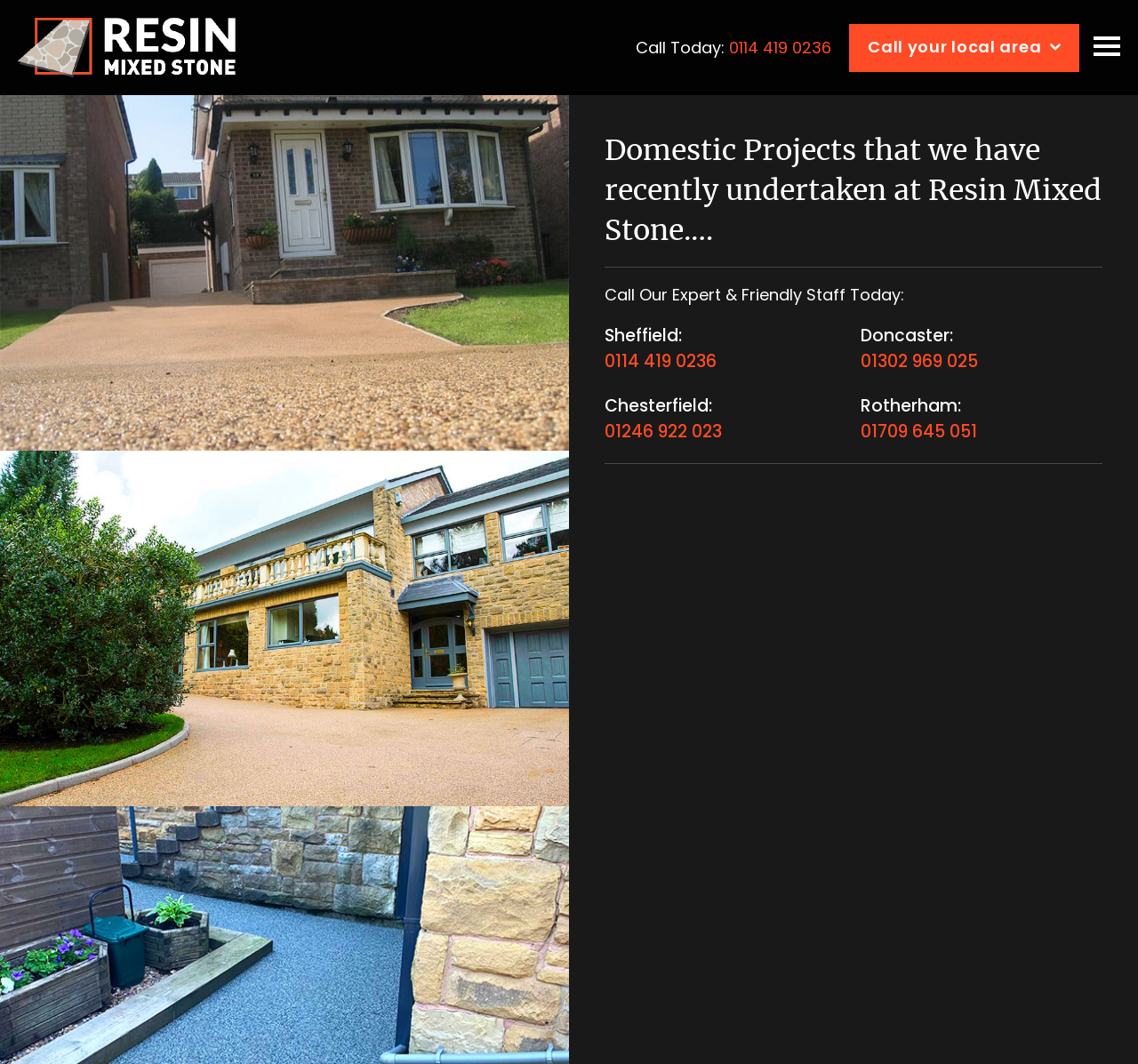Identify the bounding box of the UI component described as: "alt="Resin Mixed Stone"".

[0.016, 0.017, 0.207, 0.073]